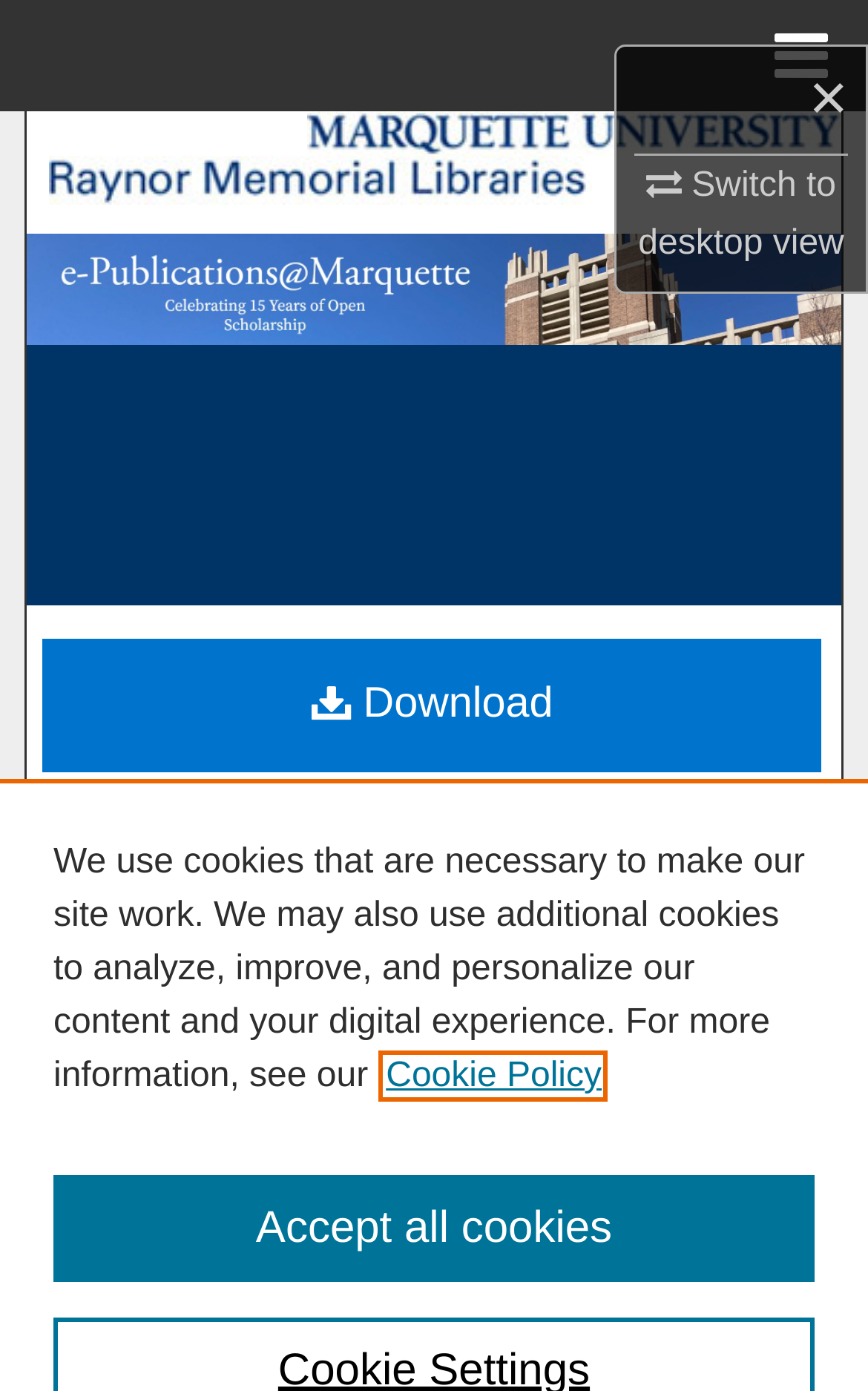Please determine the bounding box coordinates for the element that should be clicked to follow these instructions: "Browse Collections".

[0.0, 0.16, 1.0, 0.24]